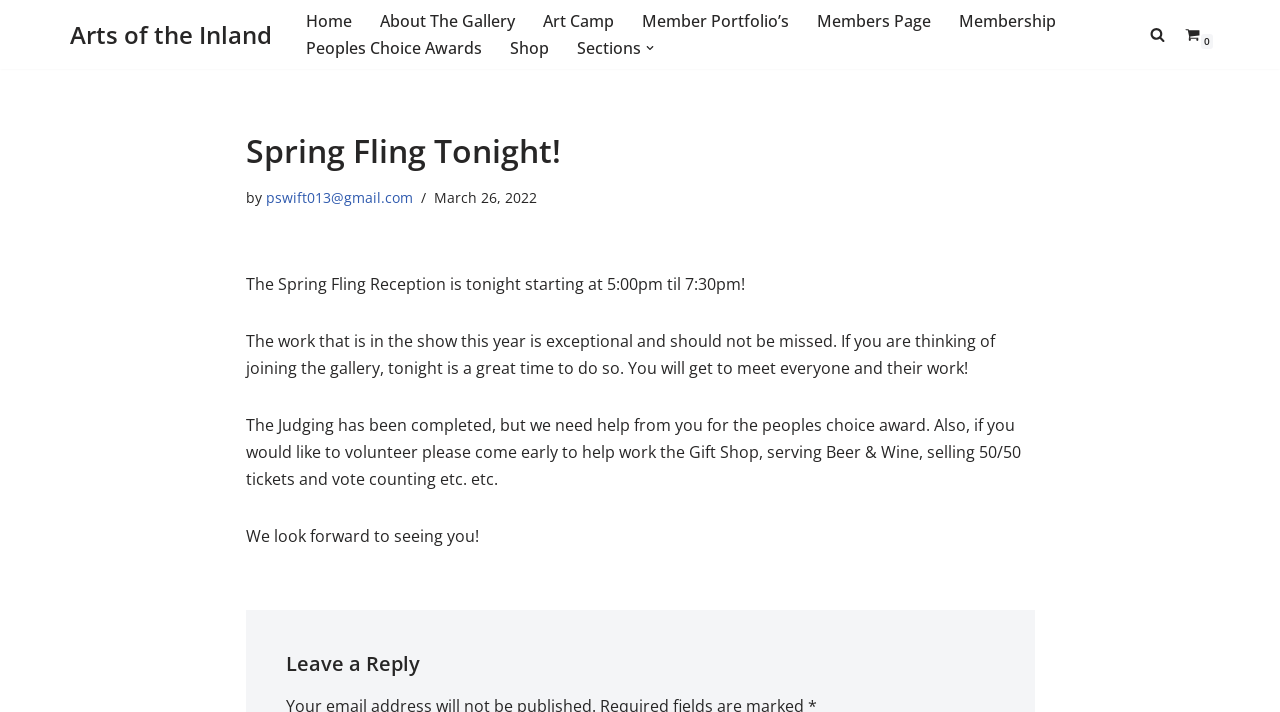Determine the bounding box for the UI element that matches this description: "Arts of the Inland".

[0.055, 0.03, 0.212, 0.068]